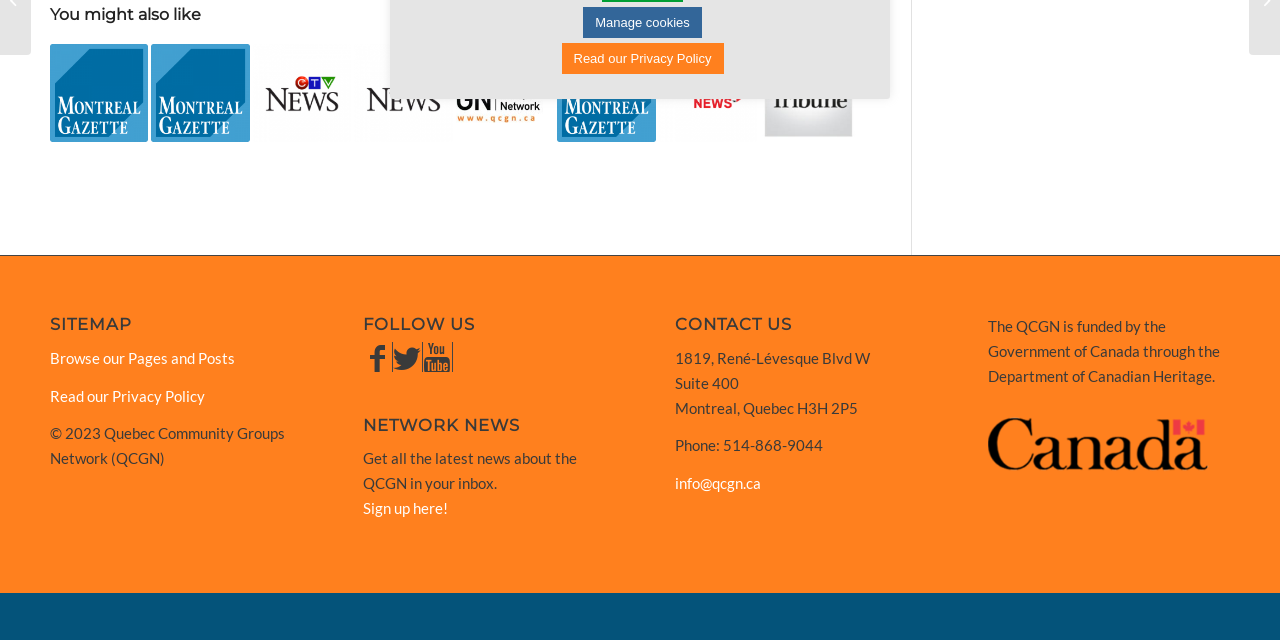For the following element description, predict the bounding box coordinates in the format (top-left x, top-left y, bottom-right x, bottom-right y). All values should be floating point numbers between 0 and 1. Description: Read our Privacy Policy

[0.439, 0.068, 0.565, 0.116]